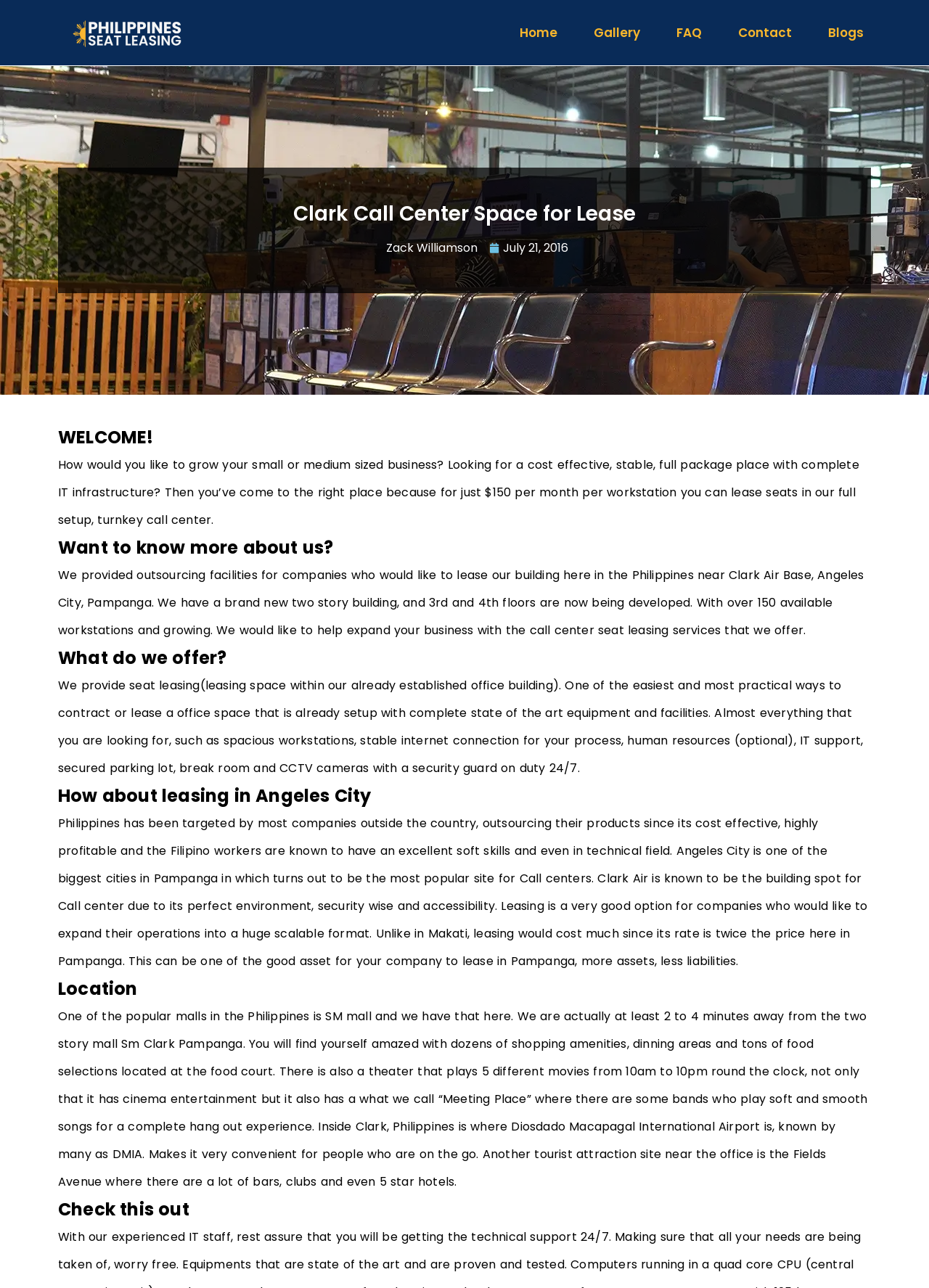Specify the bounding box coordinates of the area that needs to be clicked to achieve the following instruction: "Click the Home link".

[0.559, 0.0, 0.6, 0.051]